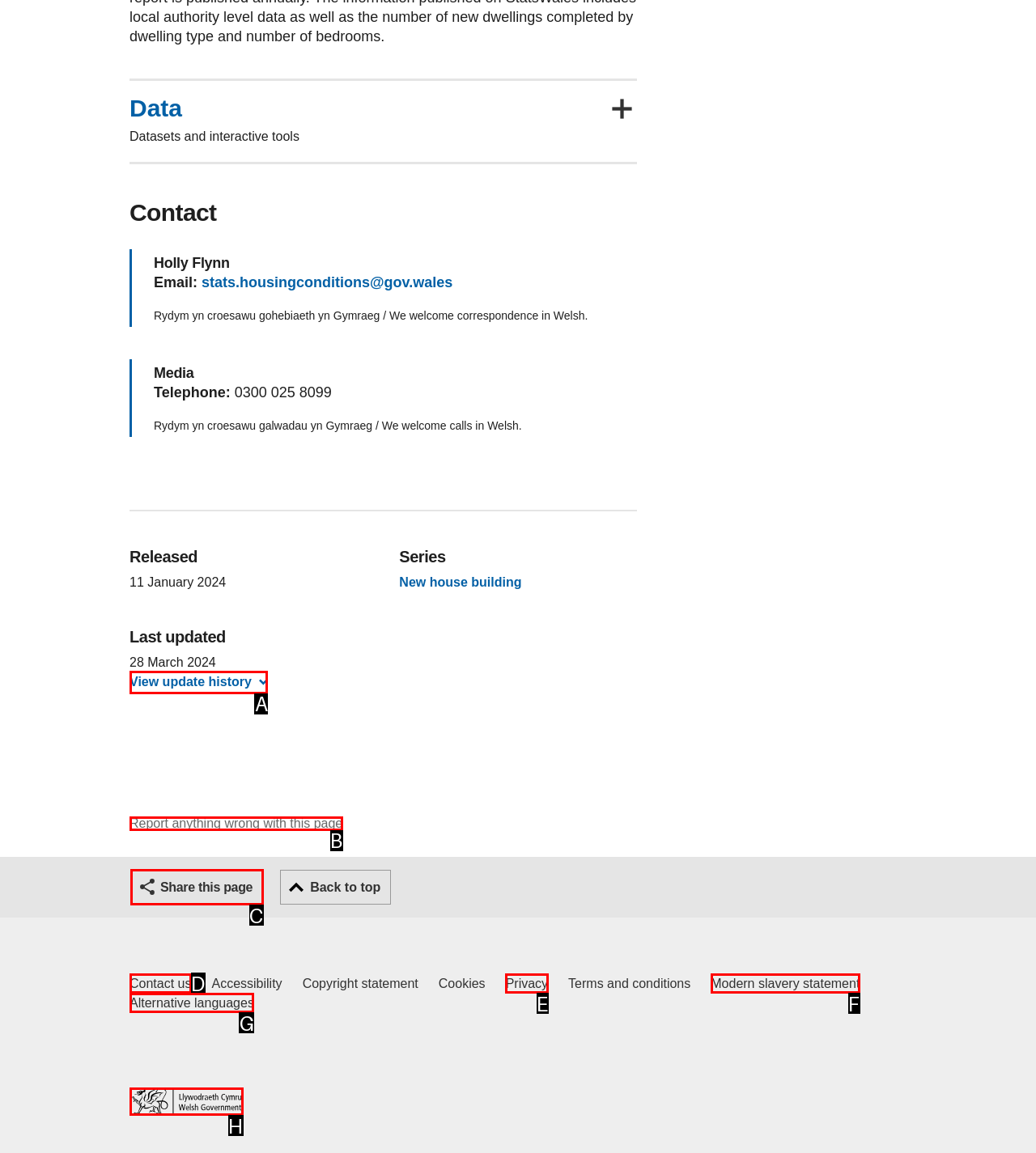Tell me which one HTML element I should click to complete the following instruction: Share this page
Answer with the option's letter from the given choices directly.

C